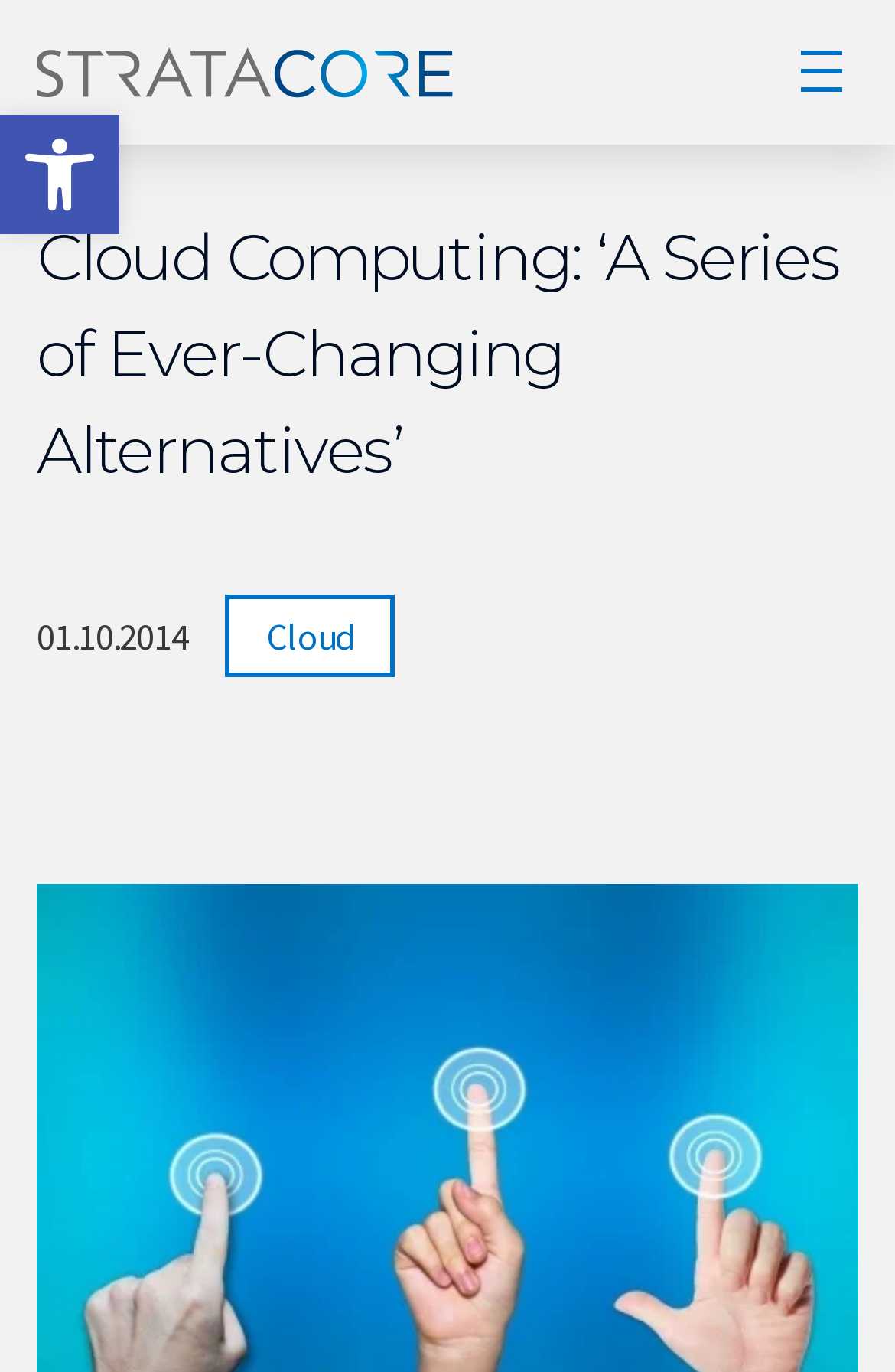Give a one-word or one-phrase response to the question:
What is the date of the article?

01.10.2014